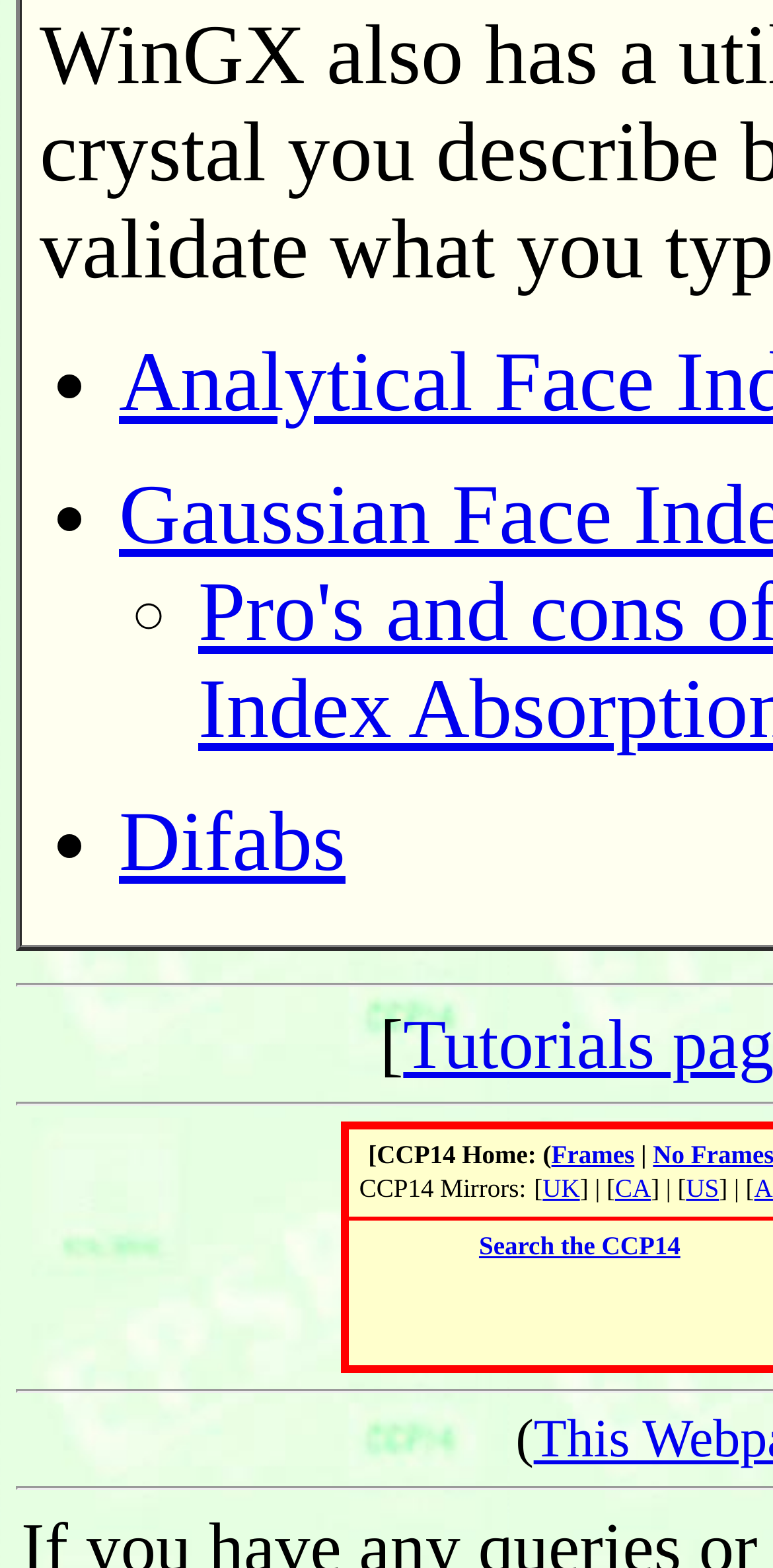Please respond to the question using a single word or phrase:
How many list markers are there on the webpage?

4